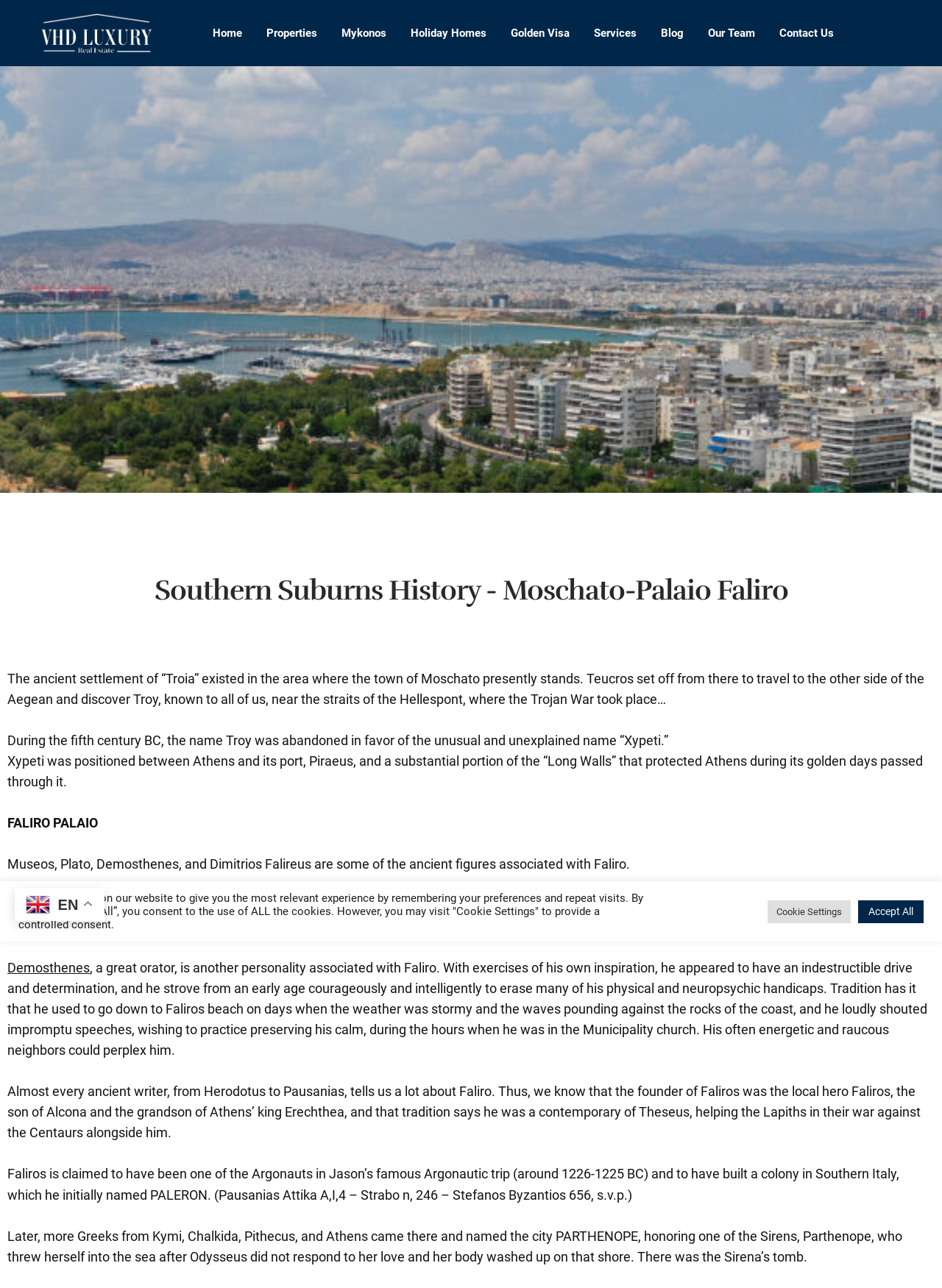Provide your answer to the question using just one word or phrase: What is the name of the city named after one of the Sirens?

Parthenope